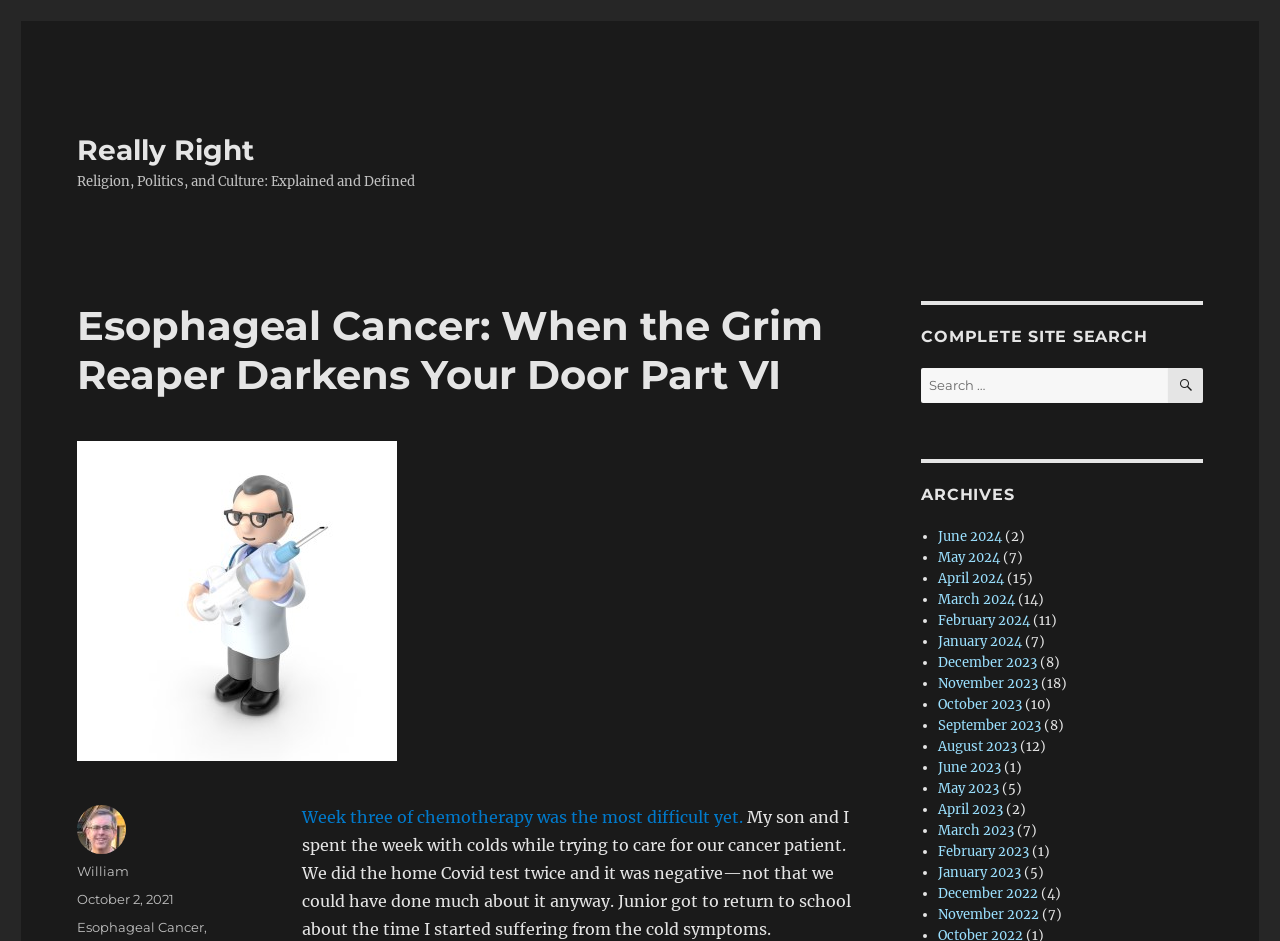Using the information in the image, give a comprehensive answer to the question: 
What is the category of the article?

The category of the article can be found in the link element with the text 'Esophageal Cancer' which is located below the heading element.